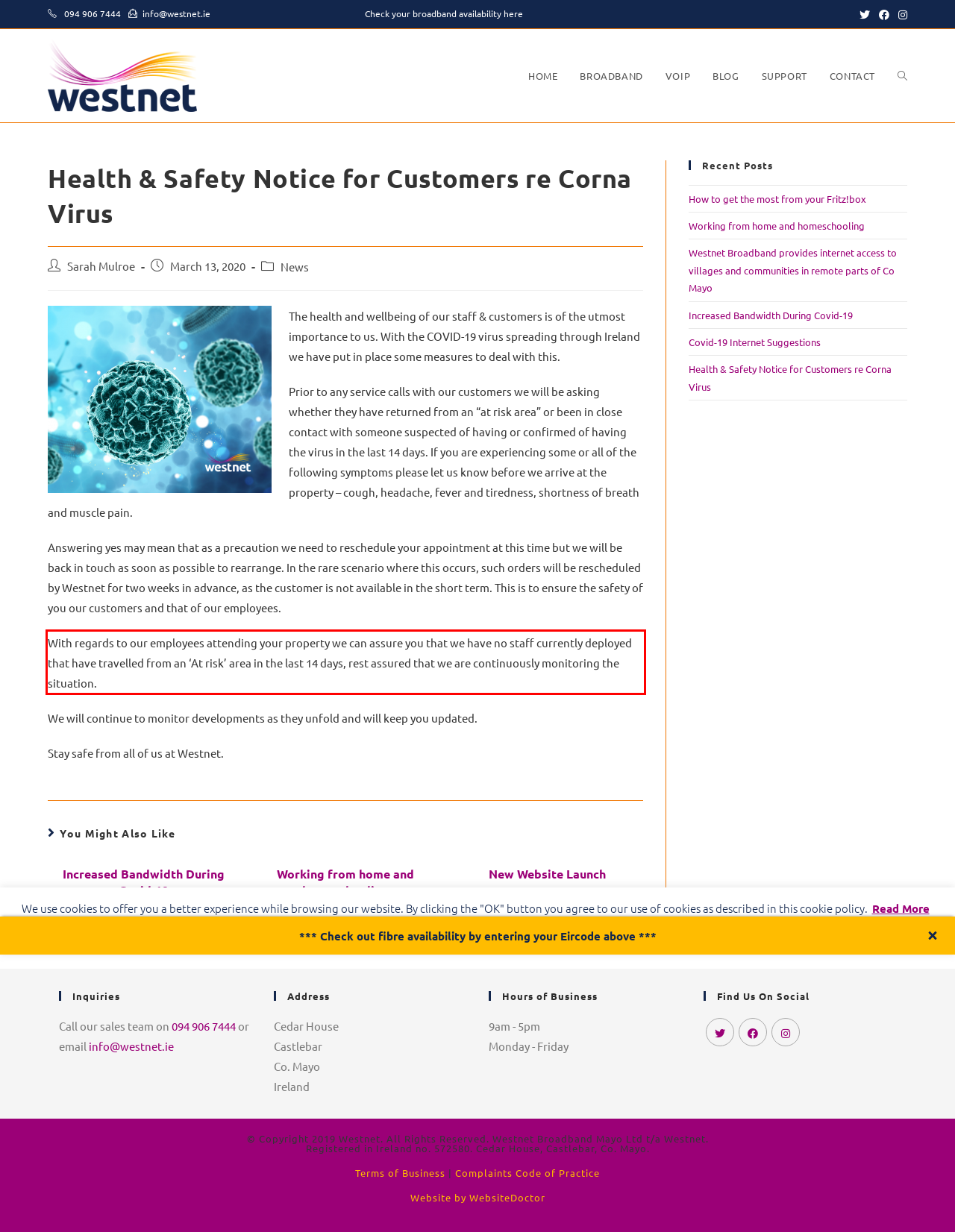You are looking at a screenshot of a webpage with a red rectangle bounding box. Use OCR to identify and extract the text content found inside this red bounding box.

With regards to our employees attending your property we can assure you that we have no staff currently deployed that have travelled from an ‘At risk’ area in the last 14 days, rest assured that we are continuously monitoring the situation.